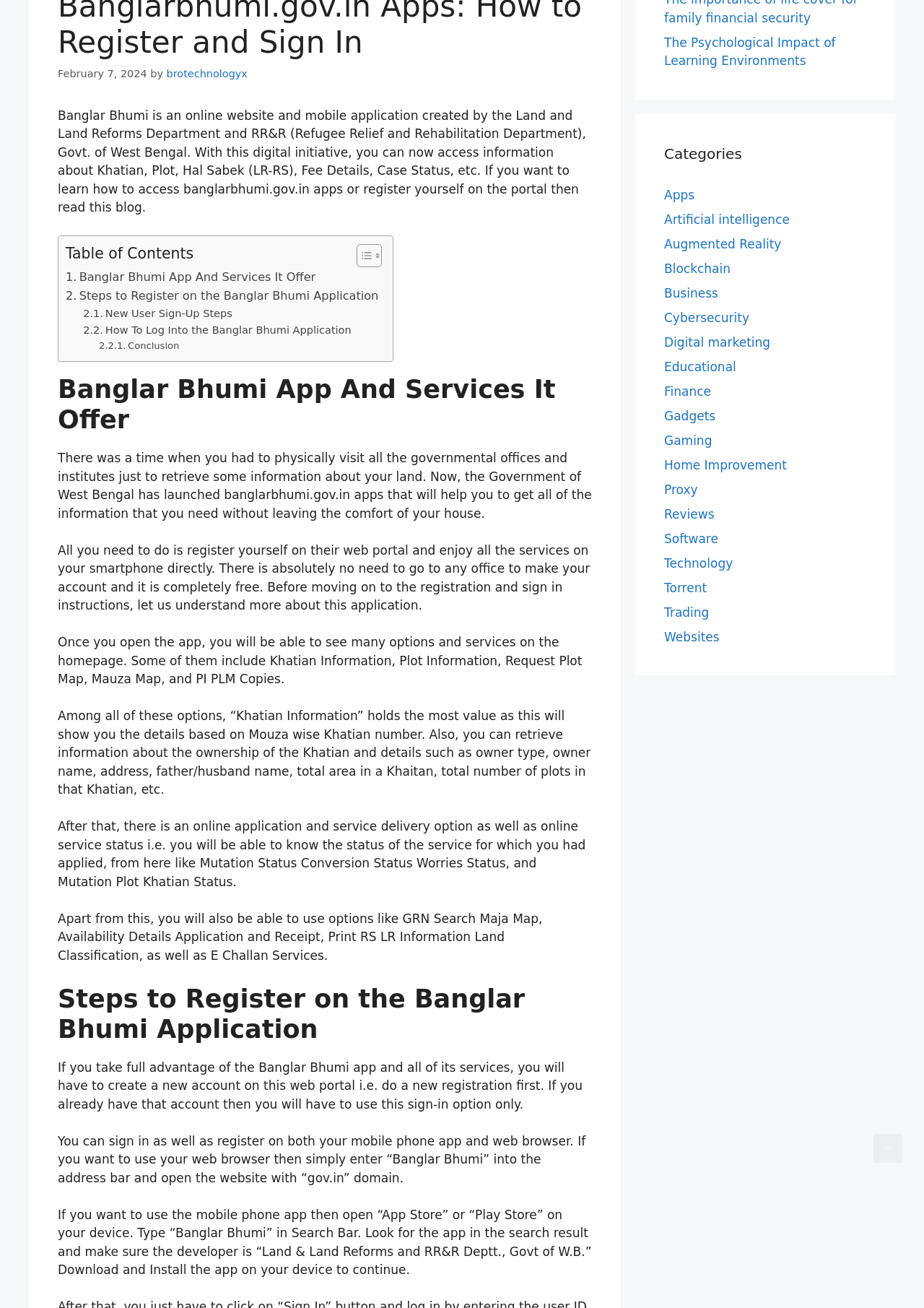Please find the bounding box coordinates in the format (top-left x, top-left y, bottom-right x, bottom-right y) for the given element description. Ensure the coordinates are floating point numbers between 0 and 1. Description: Business

[0.719, 0.218, 0.777, 0.229]